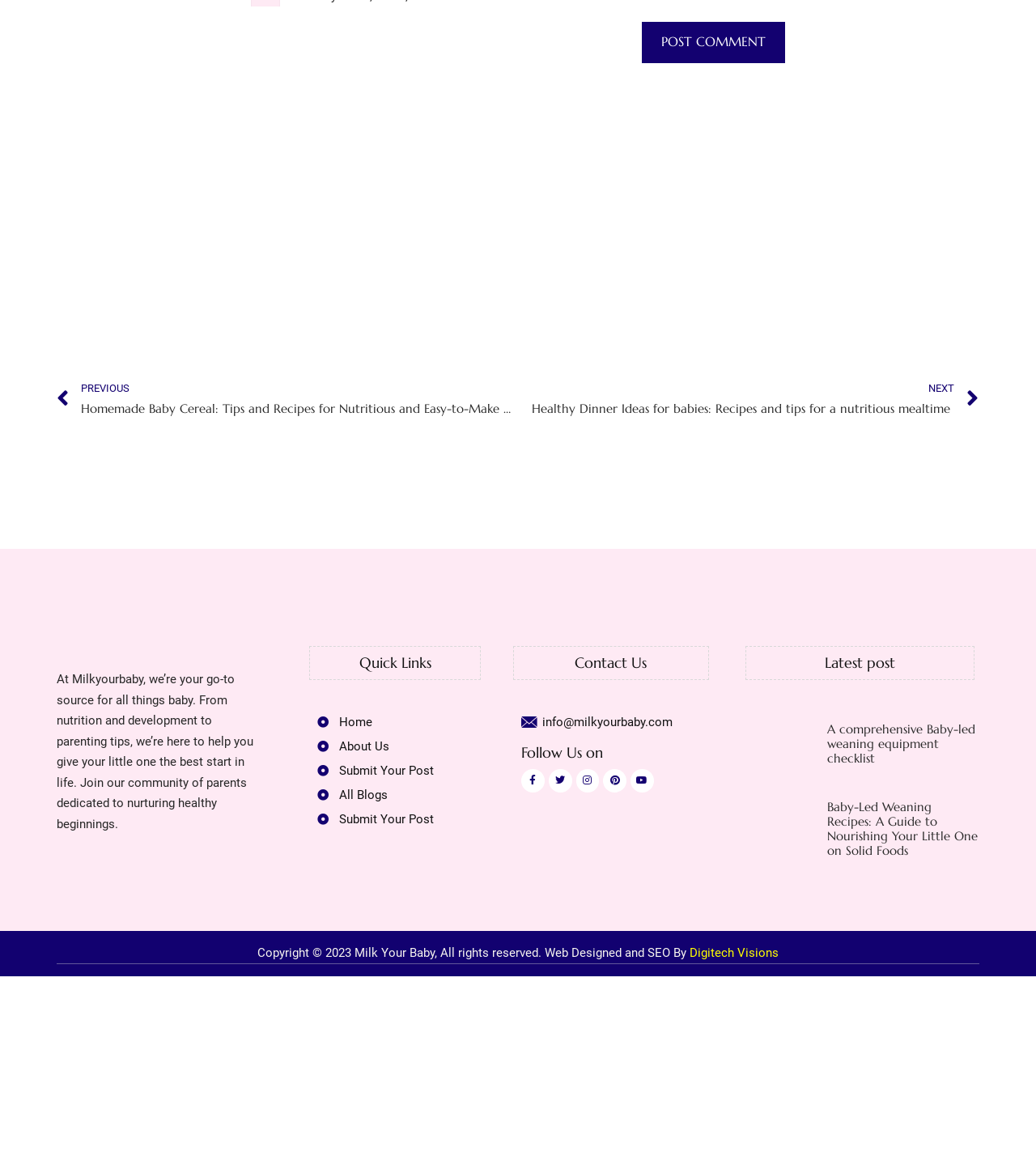Determine the bounding box of the UI element mentioned here: "Digitech Visions". The coordinates must be in the format [left, top, right, bottom] with values ranging from 0 to 1.

[0.666, 0.82, 0.752, 0.832]